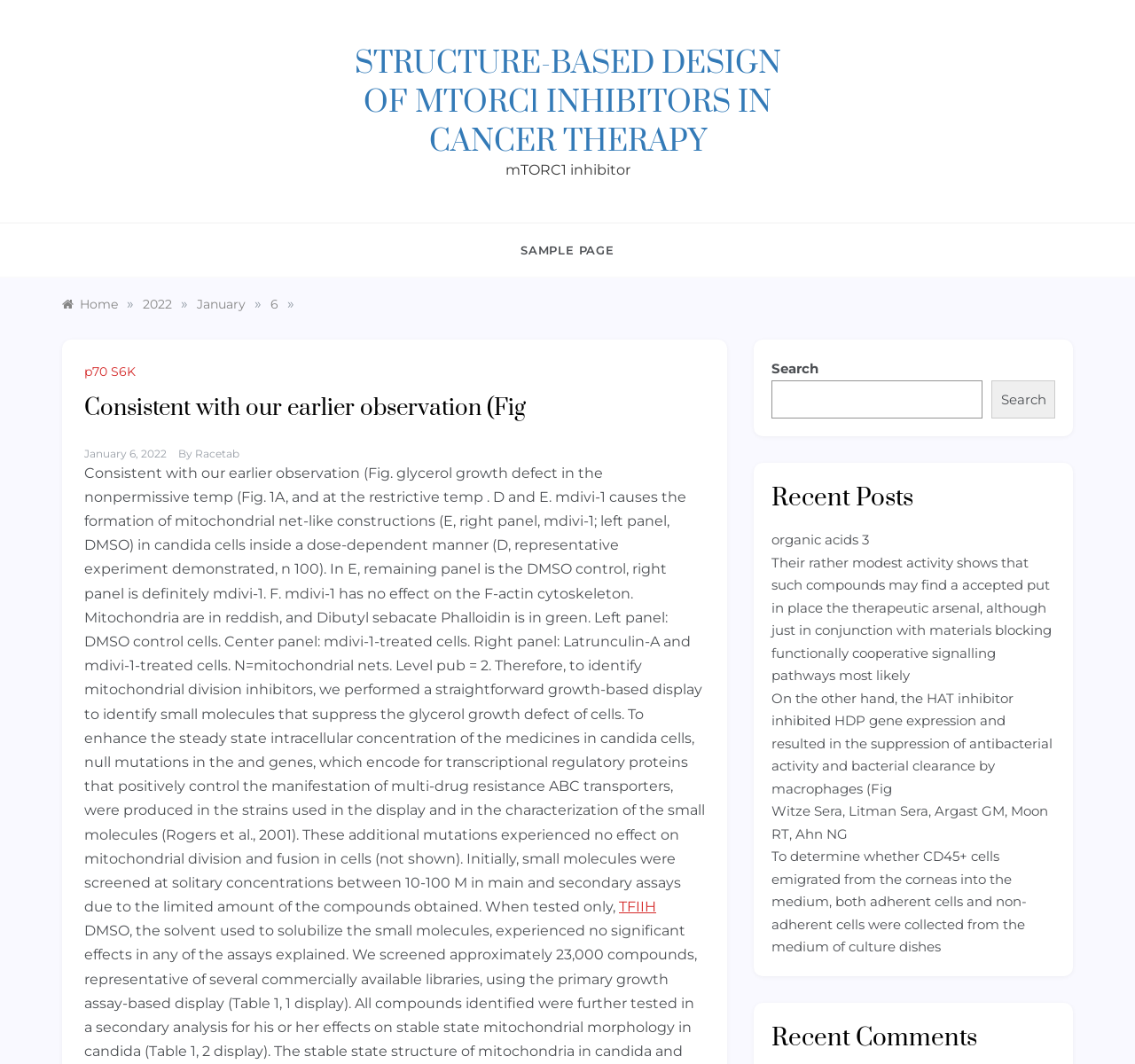What is the category of the article?
Please provide a single word or phrase answer based on the image.

Cancer Therapy